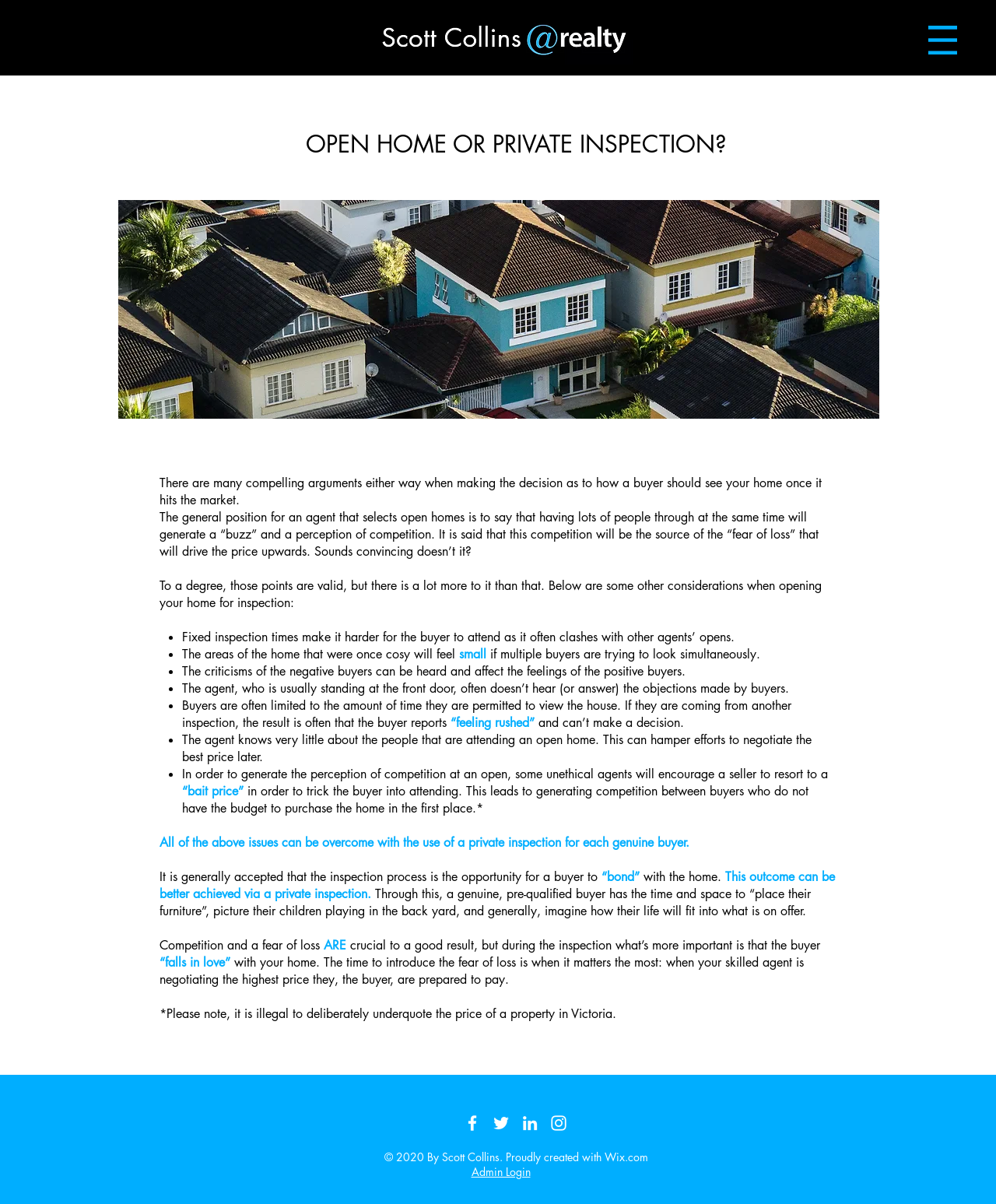What is the logo of Scott Collins?
Please answer the question with a detailed response using the information from the screenshot.

The logo of Scott Collins is located at the top left of the webpage, and it is a black PNG image with the text 'Scott Collins @realty'.